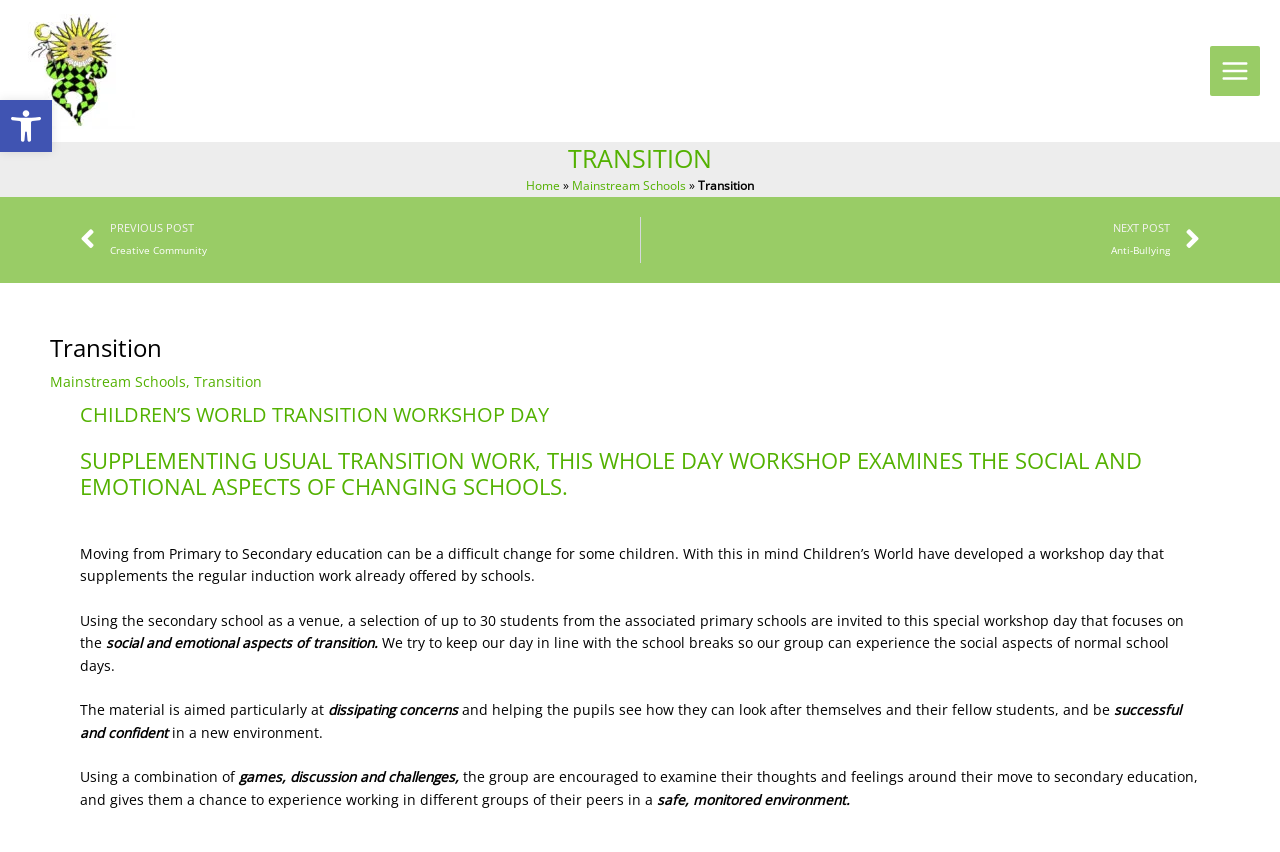Please answer the following question using a single word or phrase: 
What is the purpose of the Transition workshop day?

Examines social and emotional aspects of changing schools